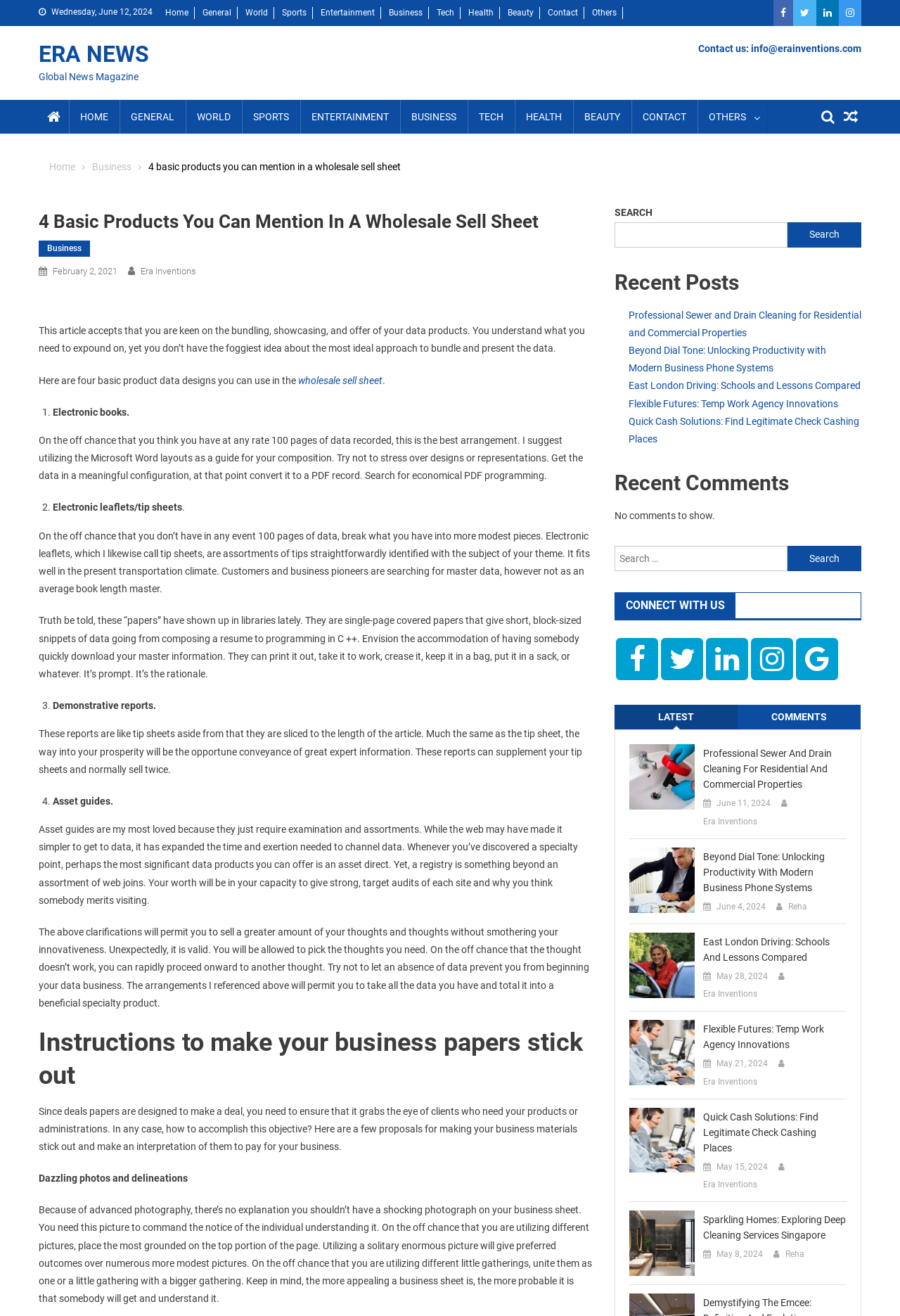Using the information in the image, give a detailed answer to the following question: What are the four basic product data designs mentioned in the article?

The article discusses four basic product data designs that can be used in a wholesale sell sheet. These designs are mentioned in the article as Electronic books, Electronic leaflets/tip sheets, Demonstrative reports, and Asset guides. These designs are explained in detail in the article, highlighting their benefits and how they can be used to present data products.